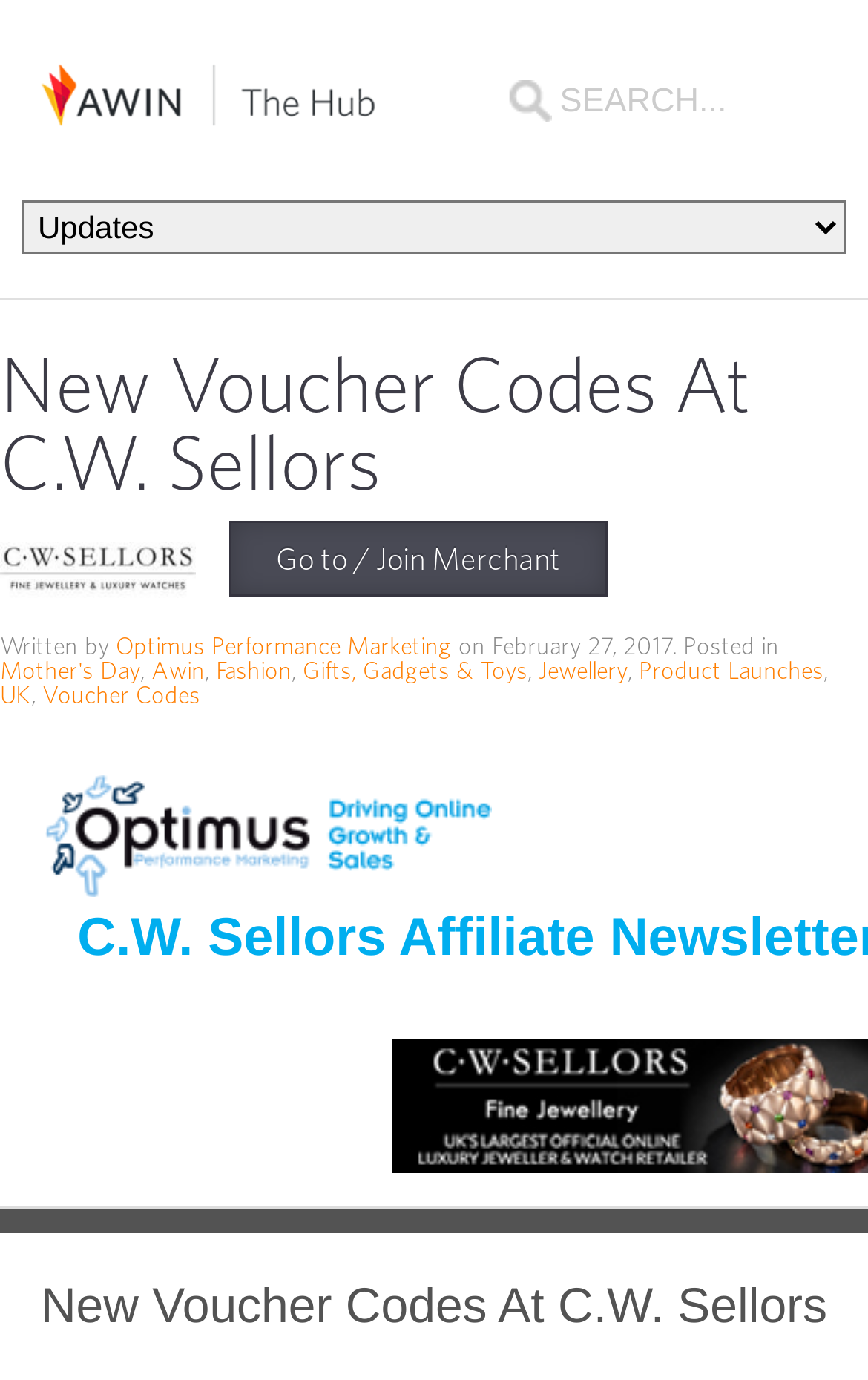Please find the bounding box coordinates in the format (top-left x, top-left y, bottom-right x, bottom-right y) for the given element description. Ensure the coordinates are floating point numbers between 0 and 1. Description: Go to / Join Merchant

[0.264, 0.377, 0.7, 0.432]